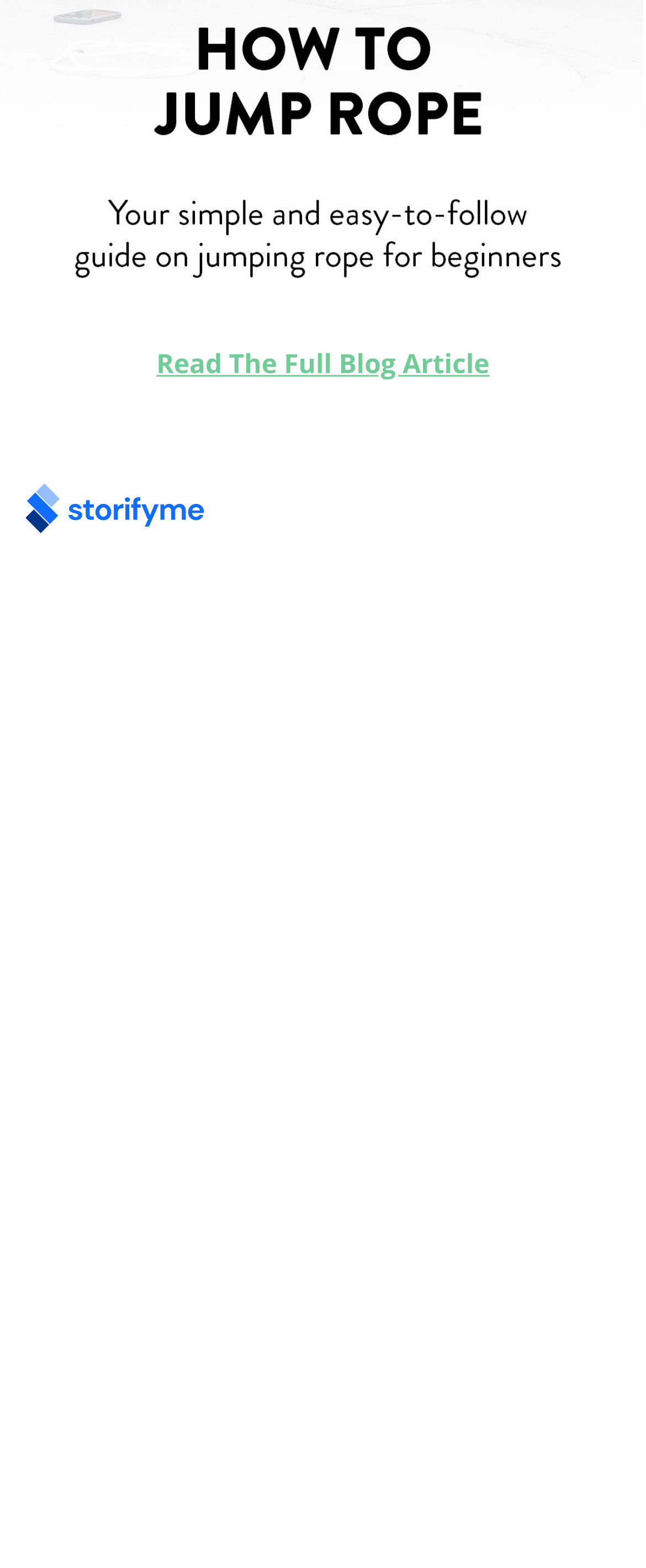Determine the bounding box for the described UI element: "aria-label="Close"".

[0.897, 0.358, 1.0, 0.4]